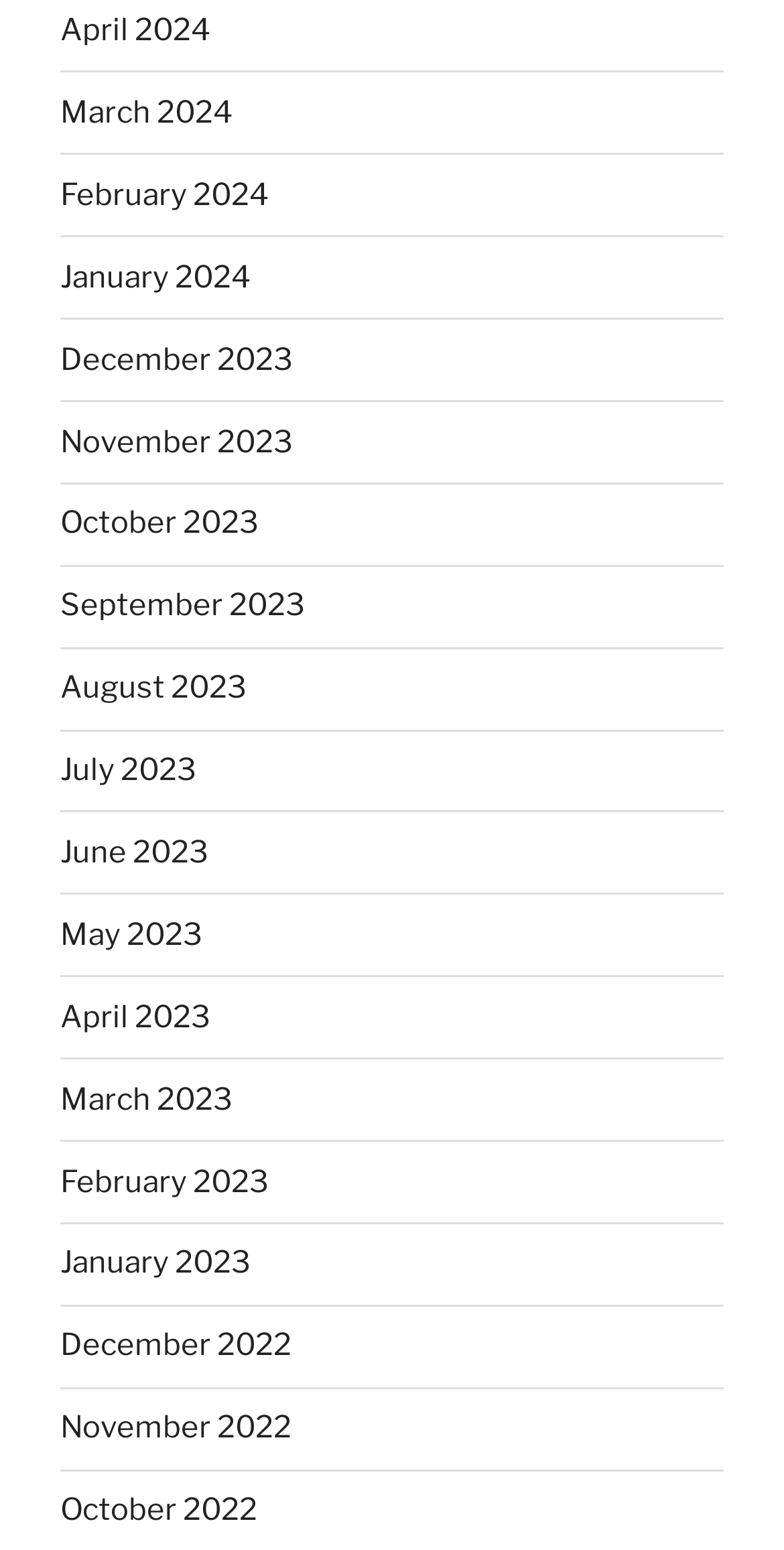Determine the bounding box coordinates of the clickable region to execute the instruction: "View all posts". The coordinates should be four float numbers between 0 and 1, denoted as [left, top, right, bottom].

None